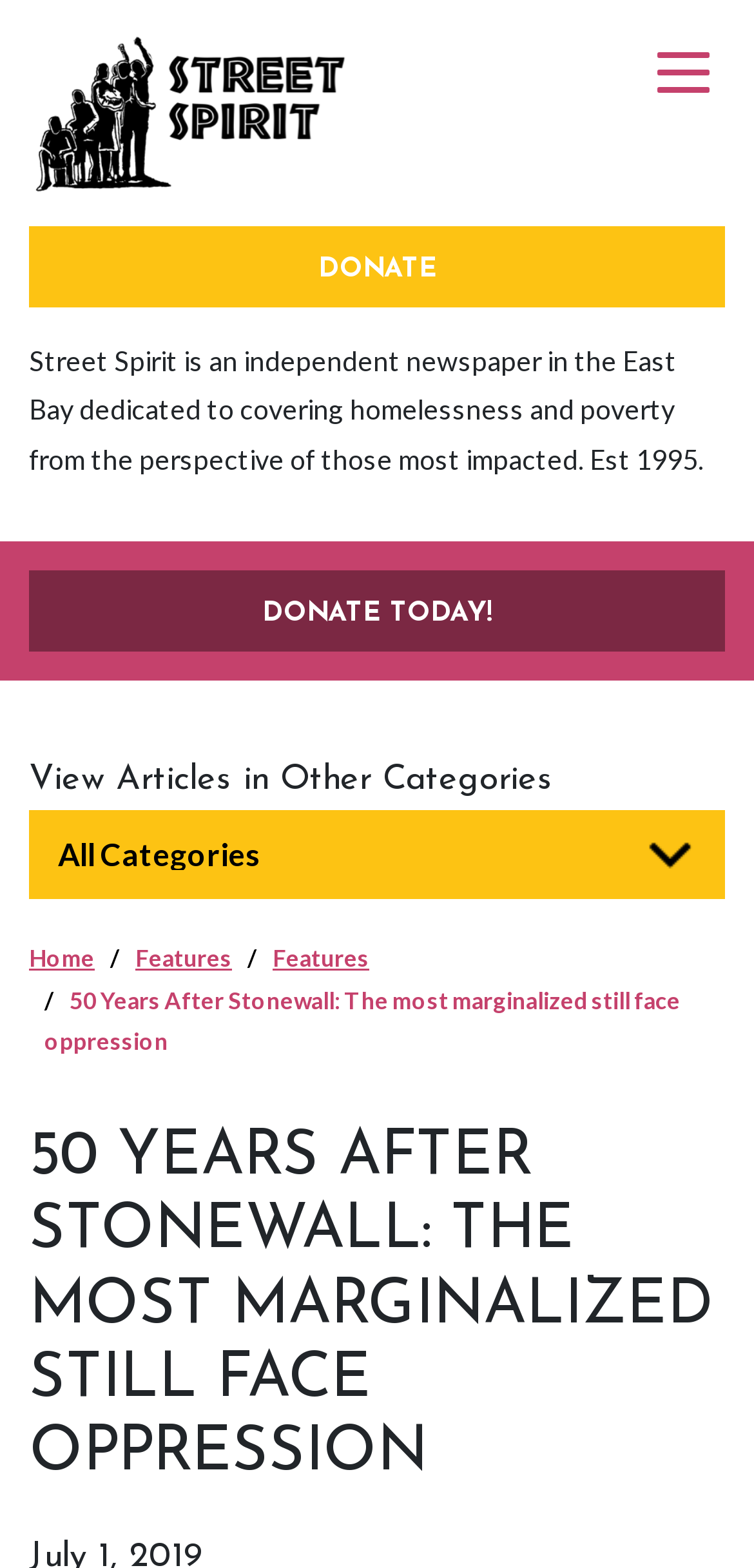Find the bounding box coordinates of the clickable region needed to perform the following instruction: "read the article about Stonewall". The coordinates should be provided as four float numbers between 0 and 1, i.e., [left, top, right, bottom].

[0.059, 0.628, 0.903, 0.674]